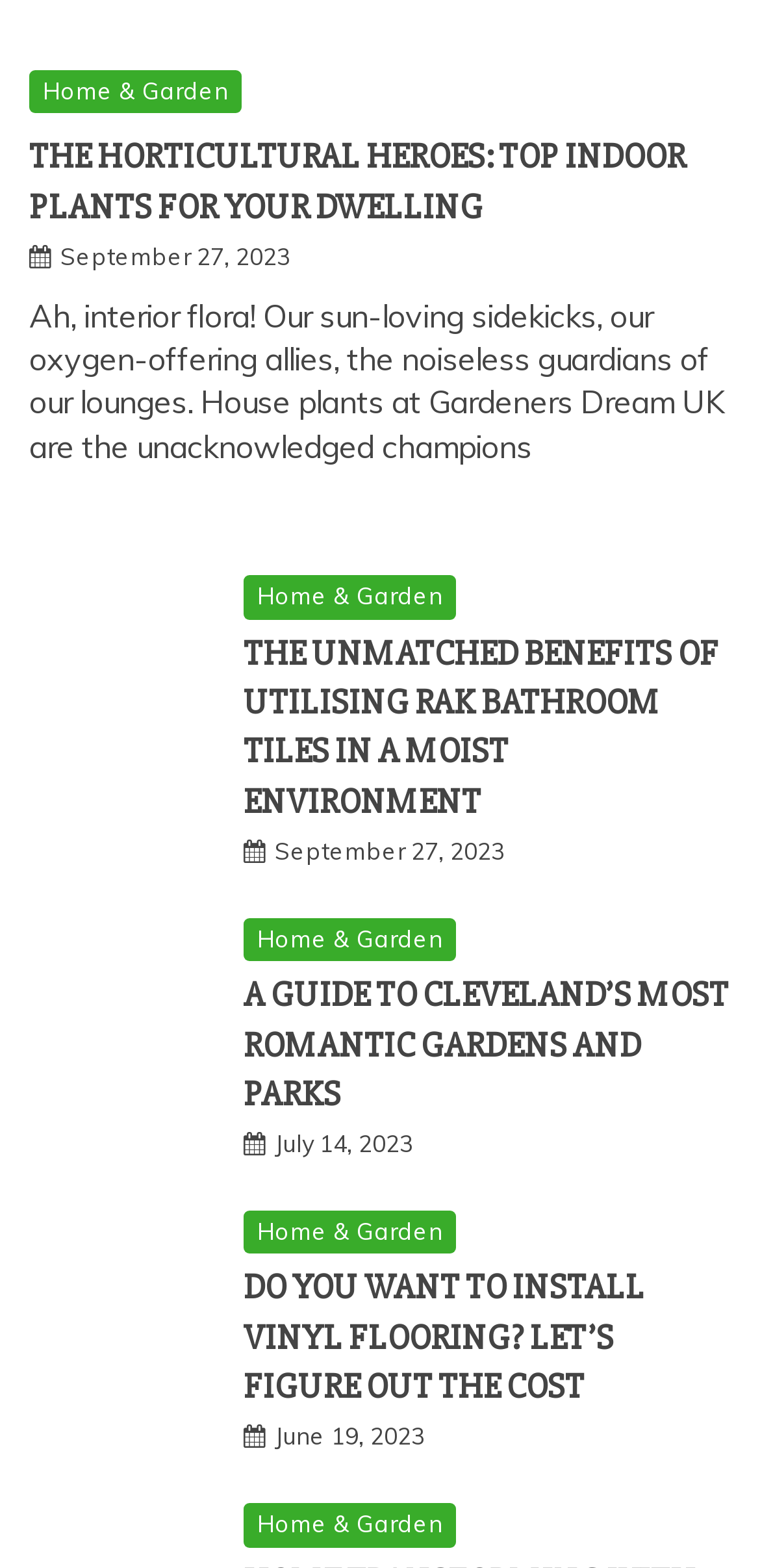Please find the bounding box for the following UI element description. Provide the coordinates in (top-left x, top-left y, bottom-right x, bottom-right y) format, with values between 0 and 1: alt="Inside Climate News"

None